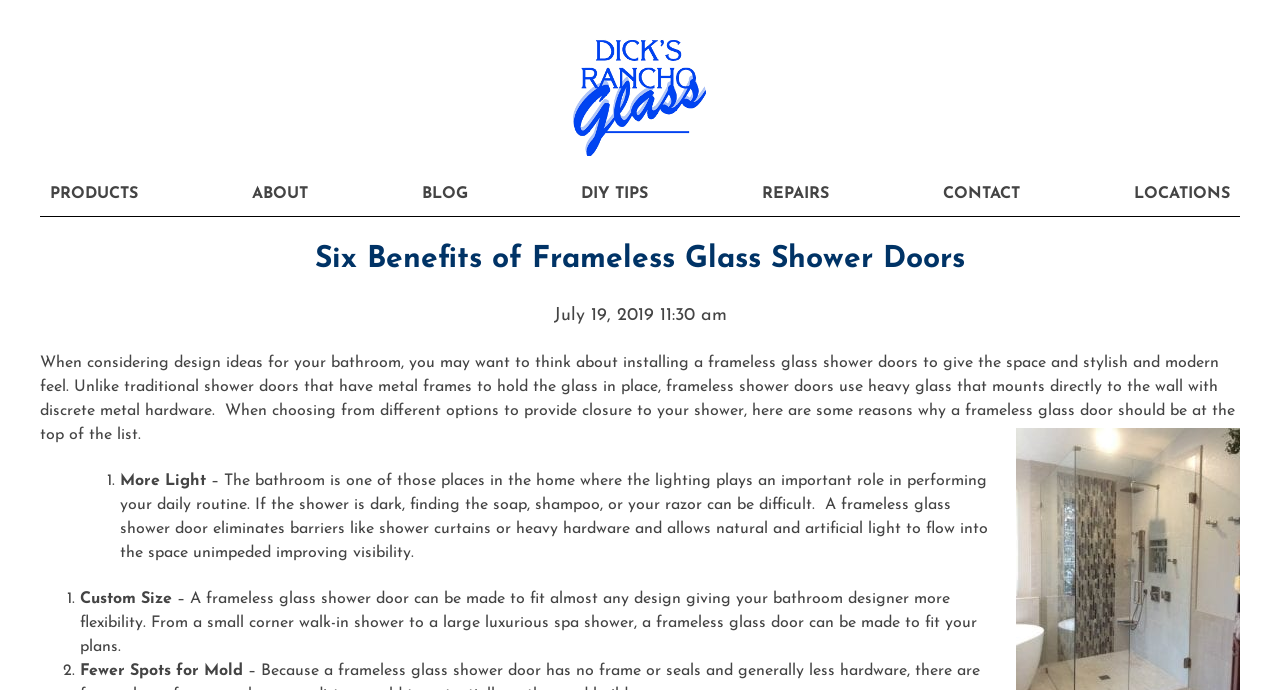How many benefits of frameless glass shower doors are mentioned?
Please answer using one word or phrase, based on the screenshot.

At least 3